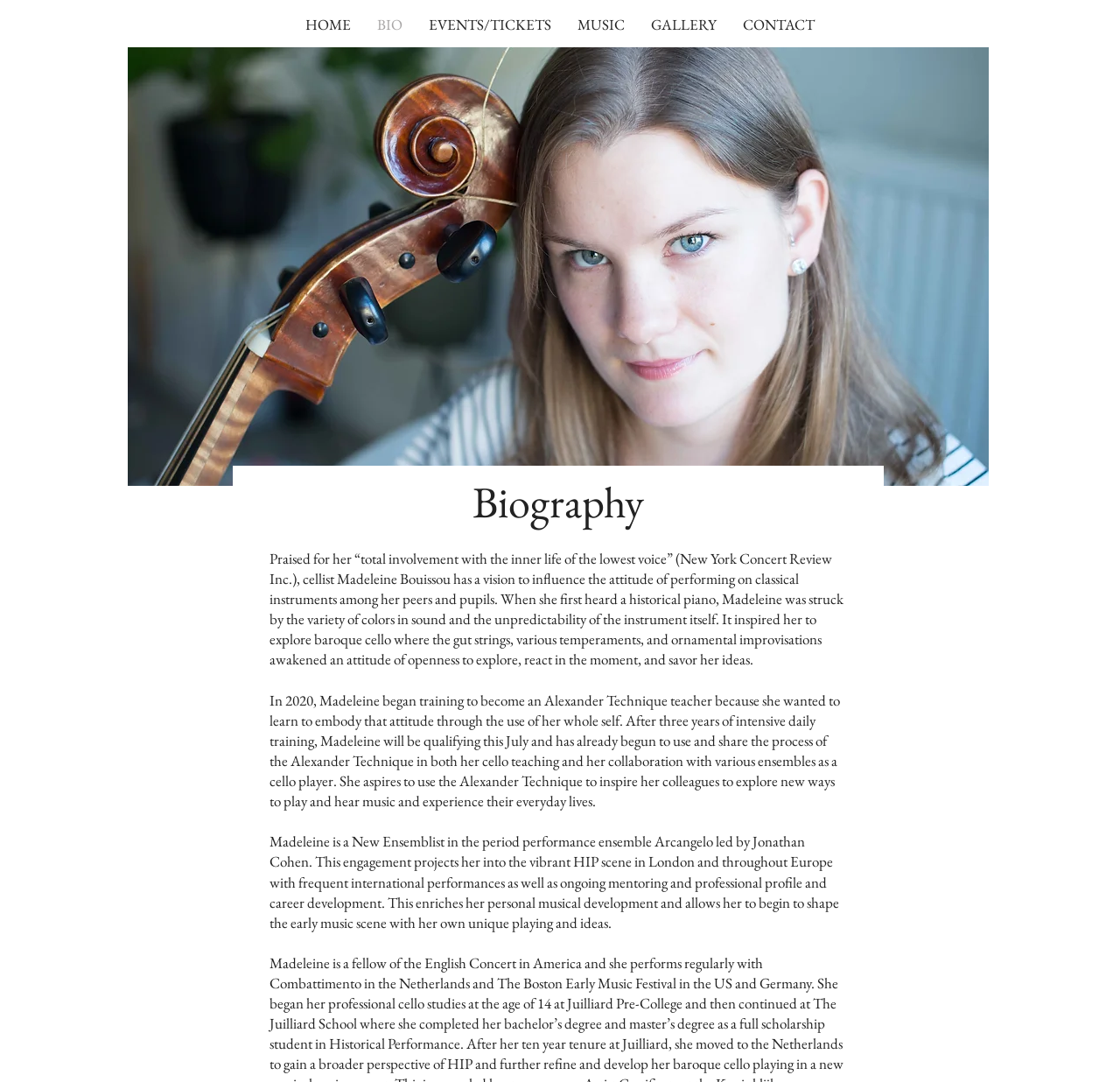What is the purpose of Madeleine's training in Alexander Technique?
Answer with a single word or short phrase according to what you see in the image.

To embody an attitude